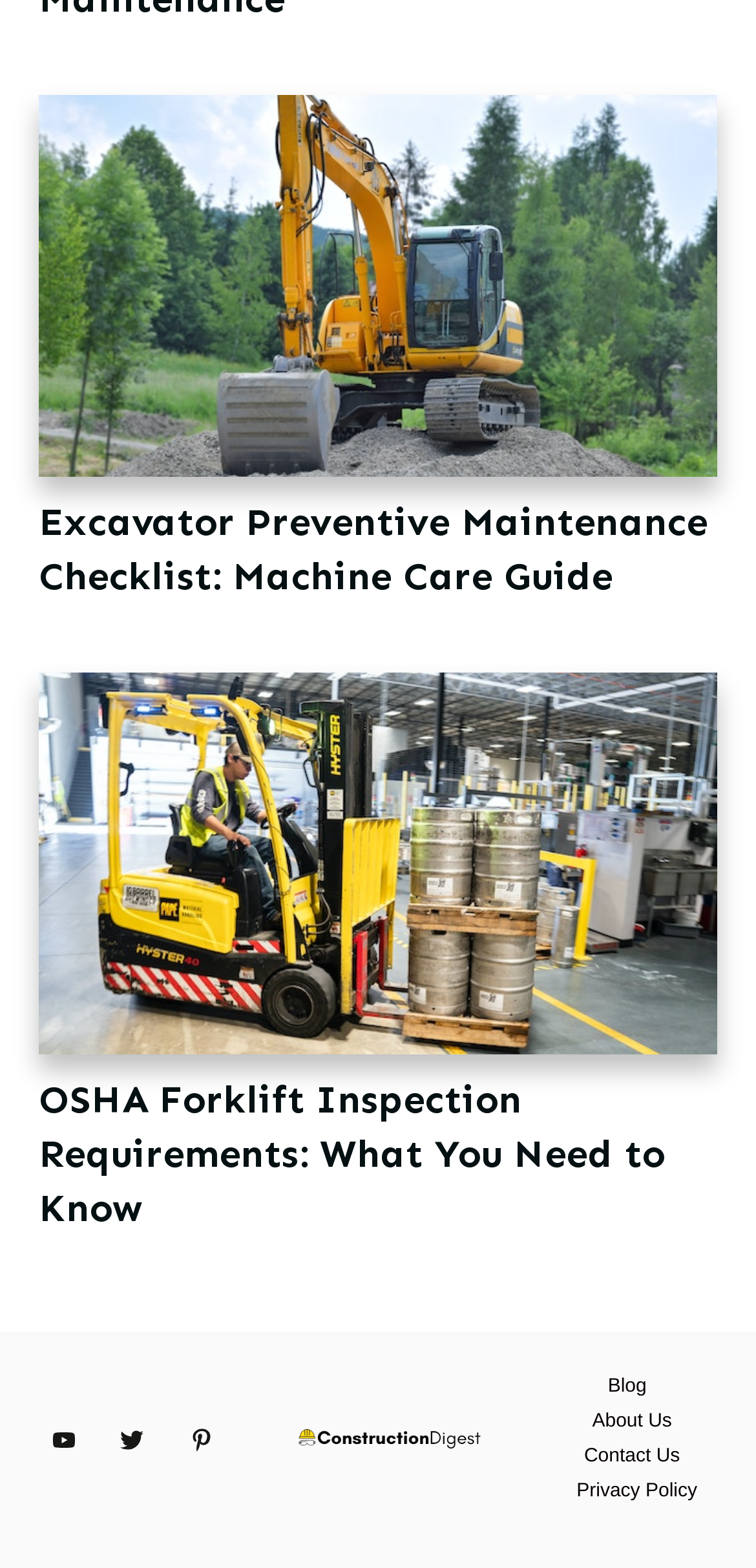Respond to the following query with just one word or a short phrase: 
What is the layout of the webpage?

Multiple articles